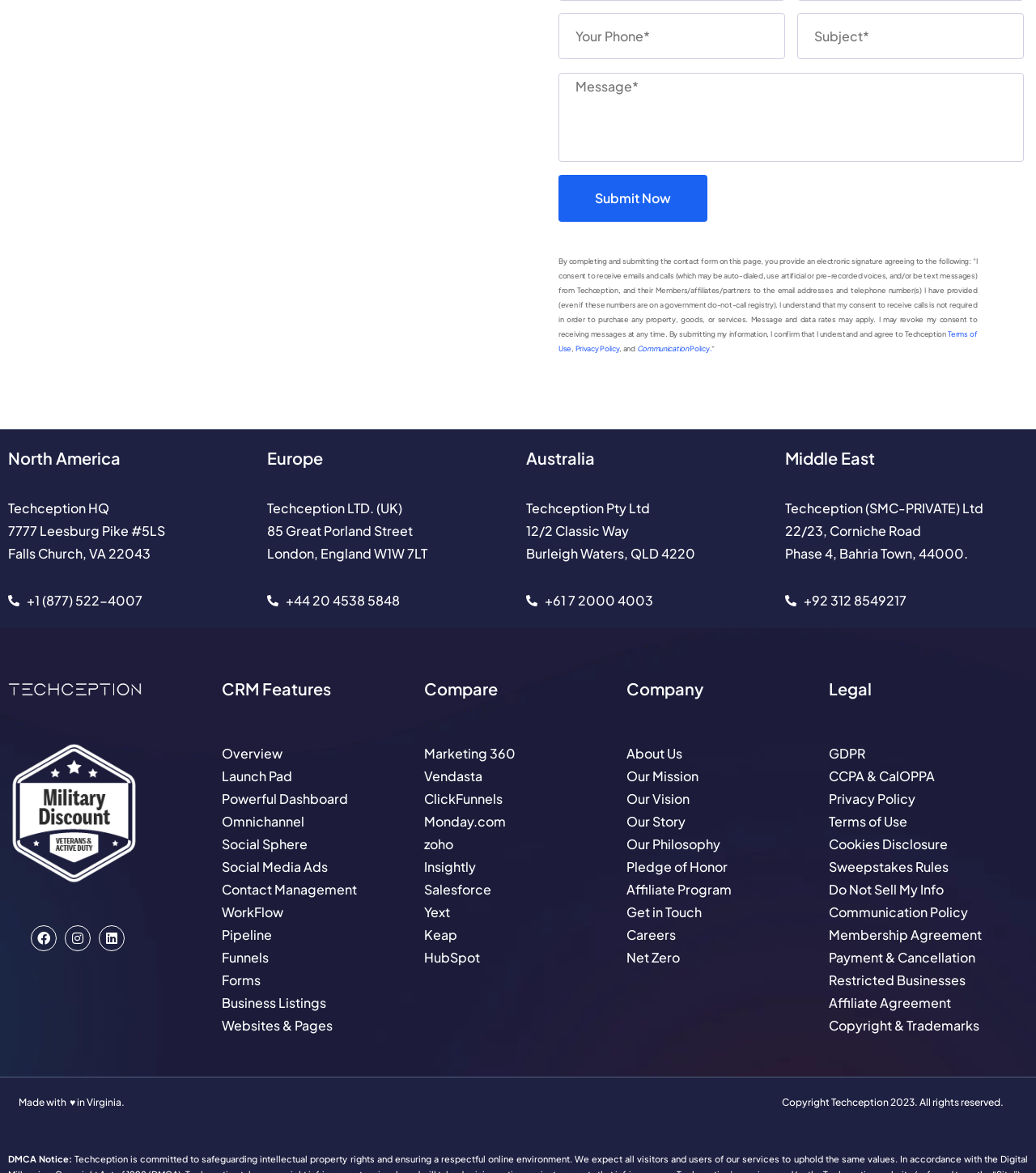Provide a brief response in the form of a single word or phrase:
What is the CRM feature 'Social Sphere'?

A CRM feature